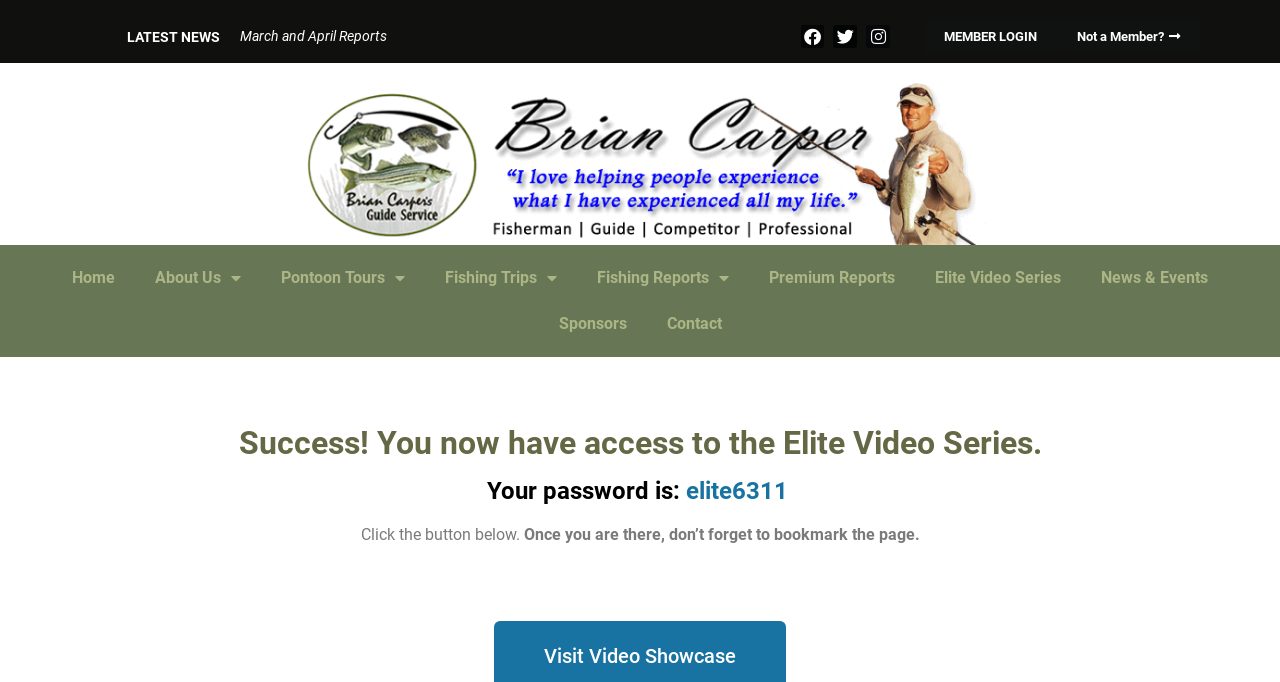Please find the bounding box coordinates of the element that needs to be clicked to perform the following instruction: "Access Elite Video Series". The bounding box coordinates should be four float numbers between 0 and 1, represented as [left, top, right, bottom].

[0.715, 0.373, 0.845, 0.441]